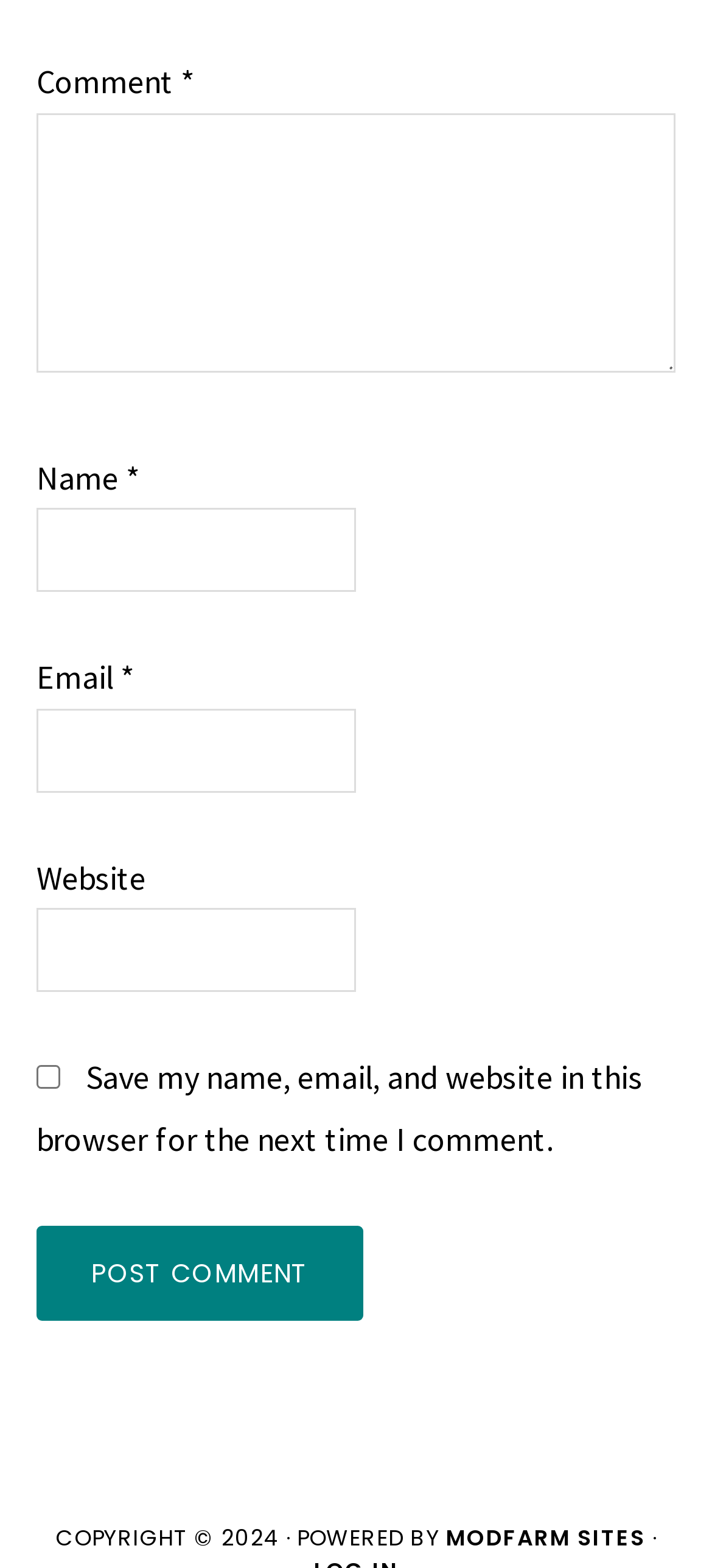What is the purpose of the checkbox?
Please provide a comprehensive answer based on the visual information in the image.

The checkbox is located below the 'Email' field and is labeled 'Save my name, email, and website in this browser for the next time I comment.' This suggests that its purpose is to save the user's comment information for future use.